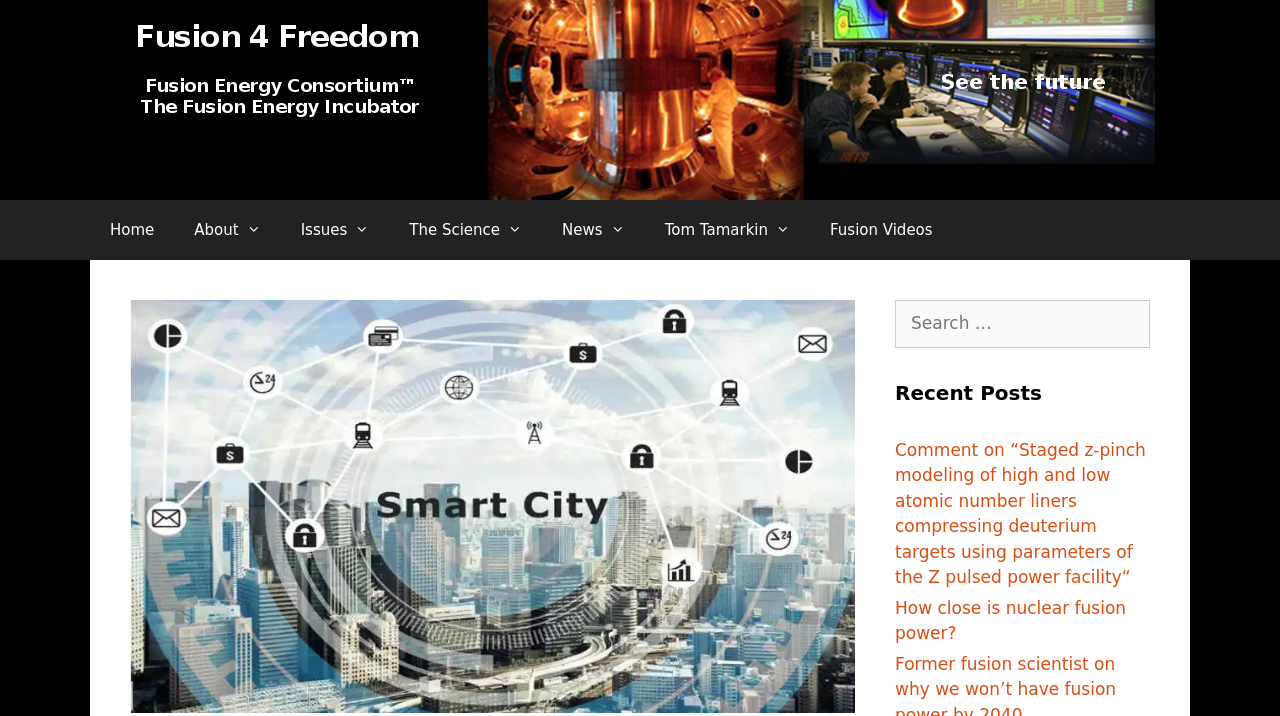Describe all significant elements and features of the webpage.

The webpage is about Fusion 4 Freedom, with a focus on smart city sensing devices. At the top, there is a banner that spans the entire width of the page, followed by a primary navigation menu that contains seven links: Home, About, Issues, The Science, News, Tom Tamarkin, and Fusion Videos. These links are evenly spaced and aligned horizontally.

Below the navigation menu, there is a complementary section that takes up about a quarter of the page's width. Within this section, there is a search box with a label "Search for:" and a heading that reads "Recent Posts".

The main content of the page is a list of recent posts, with two links displayed. The first link is a long title that mentions "Staged z-pinch modeling of high and low atomic number liners compressing deuterium targets using parameters of the Z pulsed power facility", and the second link is titled "How close is nuclear fusion power?". These links are stacked vertically, with the first one positioned above the second one.